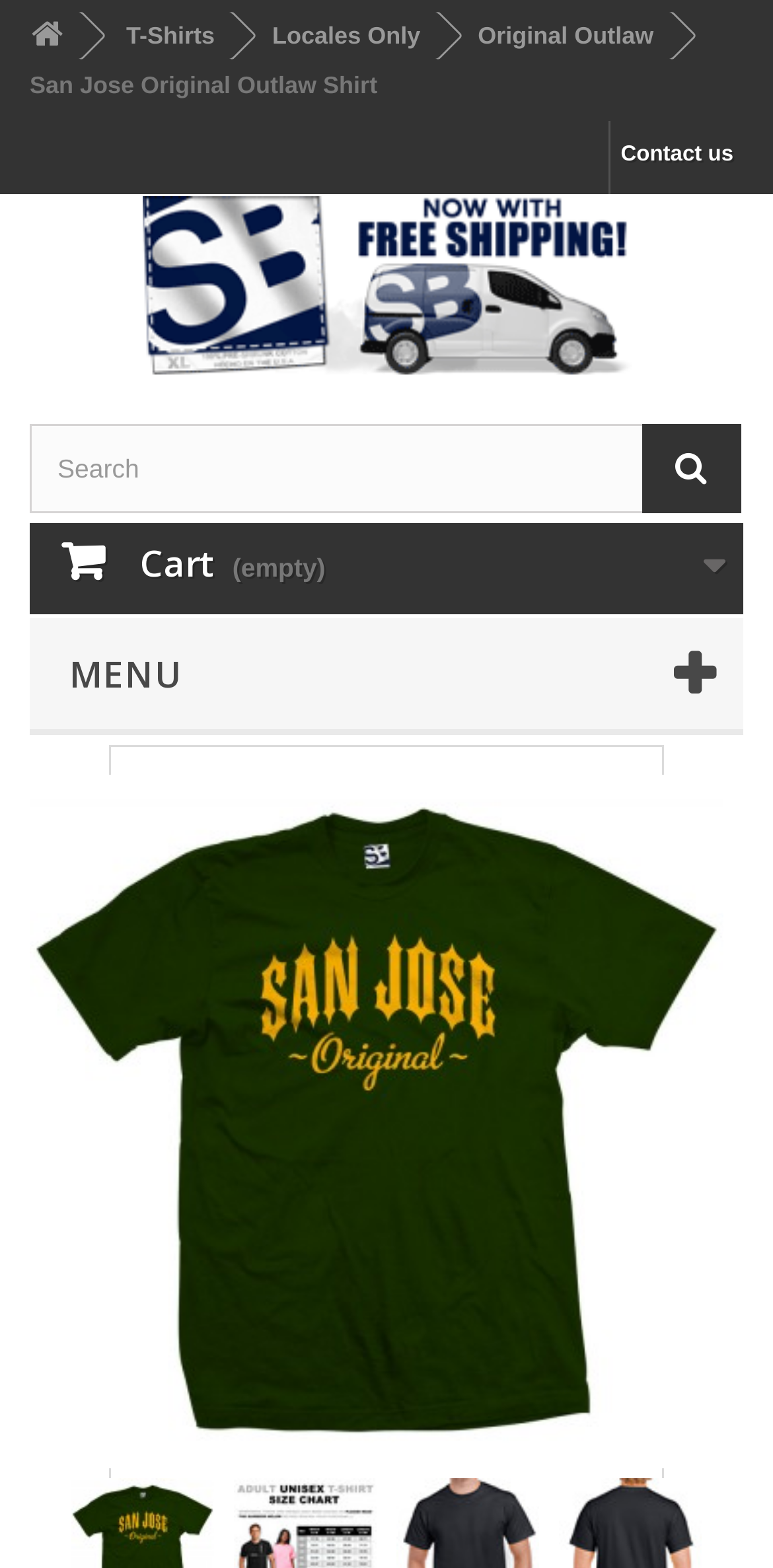Describe all the key features and sections of the webpage thoroughly.

The webpage appears to be an e-commerce page for a specific t-shirt product, the San Jose Original Outlaw T-Shirt. At the top left, there is a series of links, including "T-Shirts", "Locales Only", and "Original Outlaw", which seem to be navigation links. Below these links, there is a prominent text "San Jose Original Outlaw Shirt" that likely serves as the product title.

To the right of the product title, there is a link "Shirt Boss" accompanied by an image, possibly the logo of the brand or the product. Below this, there is a search box with a placeholder text "Search" and a magnifying glass icon button to its right.

At the top right corner, there is a cart icon with the text "Cart (empty)" and a dropdown arrow, indicating that the cart is currently empty. Above the cart icon, there is a "Contact us" link.

The page also has a menu section, denoted by the text "MENU", located at the top center of the page.